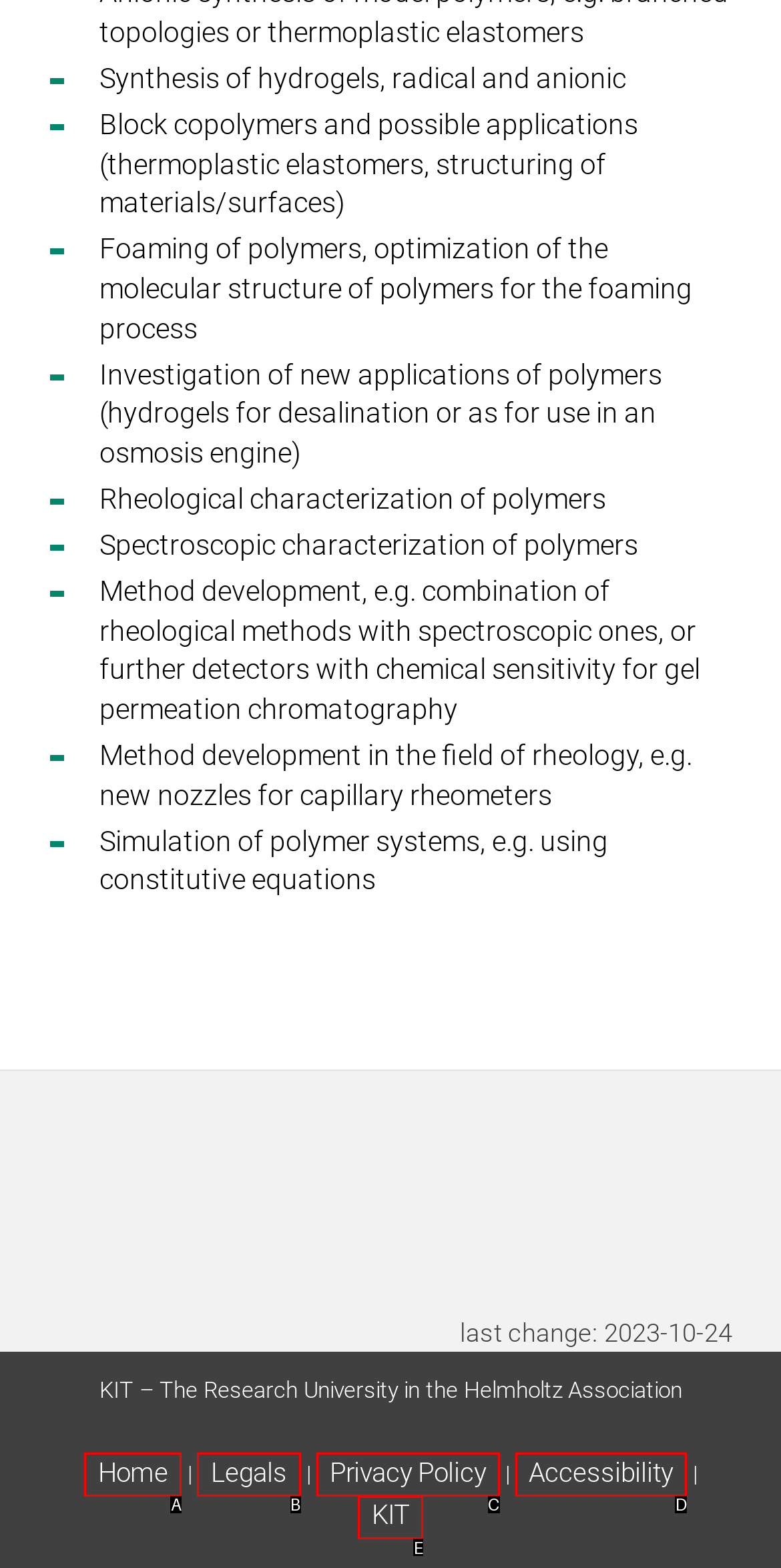From the options provided, determine which HTML element best fits the description: KIT. Answer with the correct letter.

E